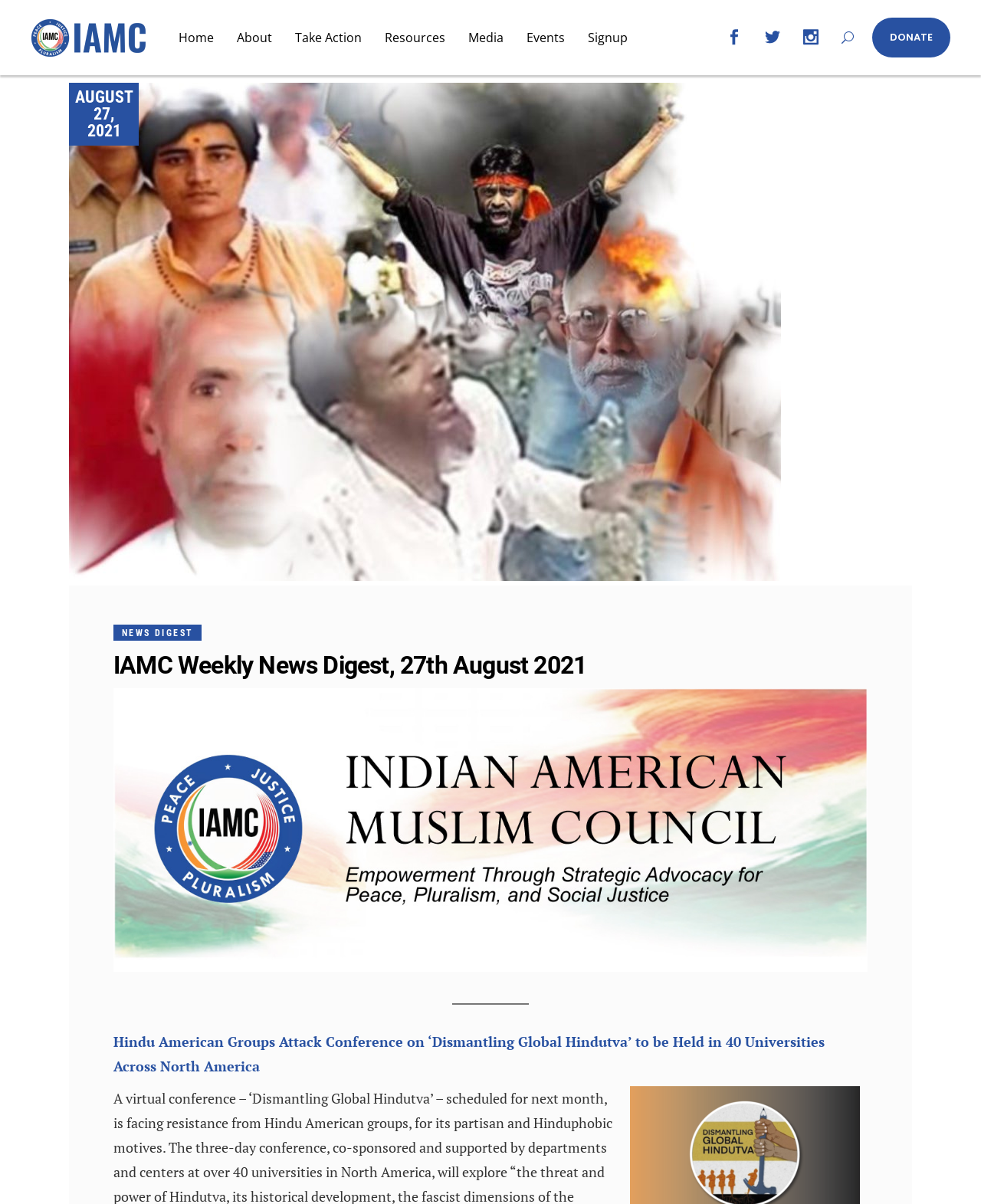Can you show the bounding box coordinates of the region to click on to complete the task described in the instruction: "click the logo"?

[0.031, 0.015, 0.148, 0.047]